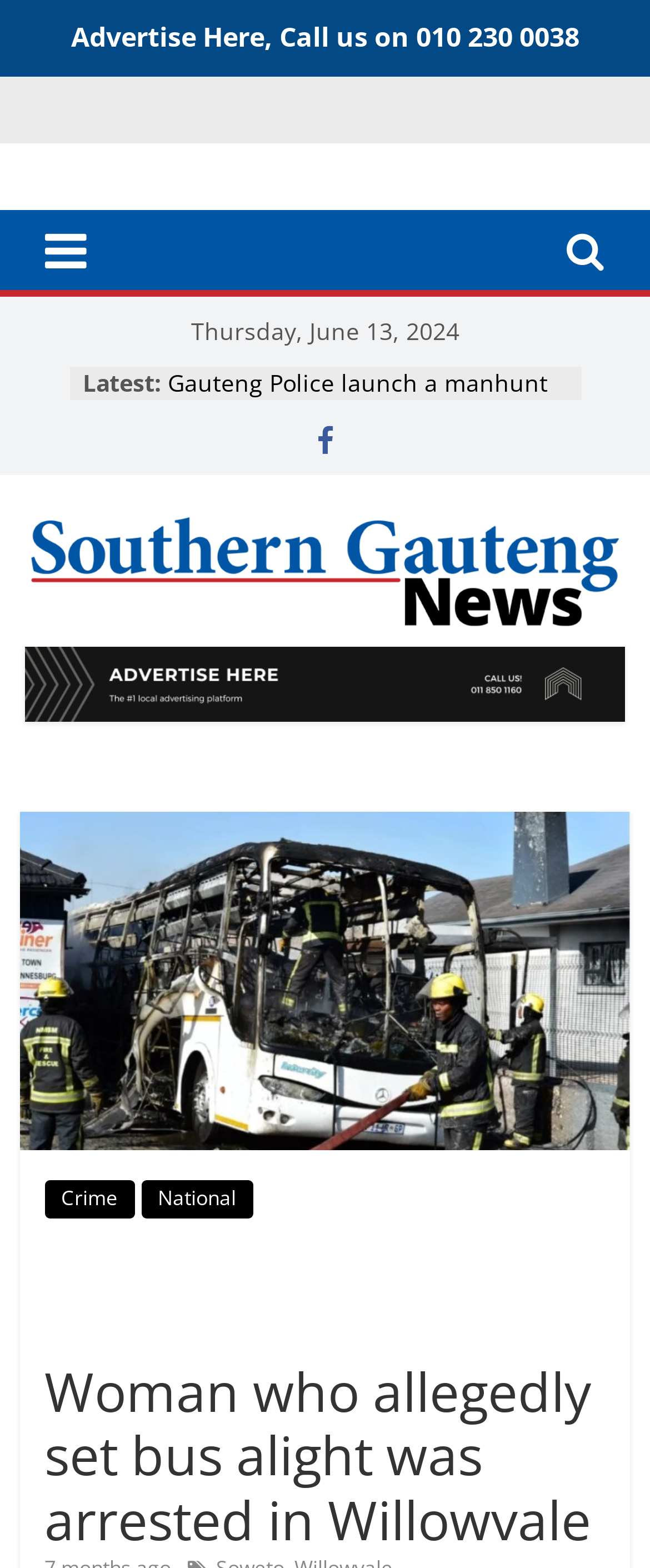Indicate the bounding box coordinates of the element that must be clicked to execute the instruction: "Explore the 'Crime' section". The coordinates should be given as four float numbers between 0 and 1, i.e., [left, top, right, bottom].

[0.068, 0.753, 0.207, 0.777]